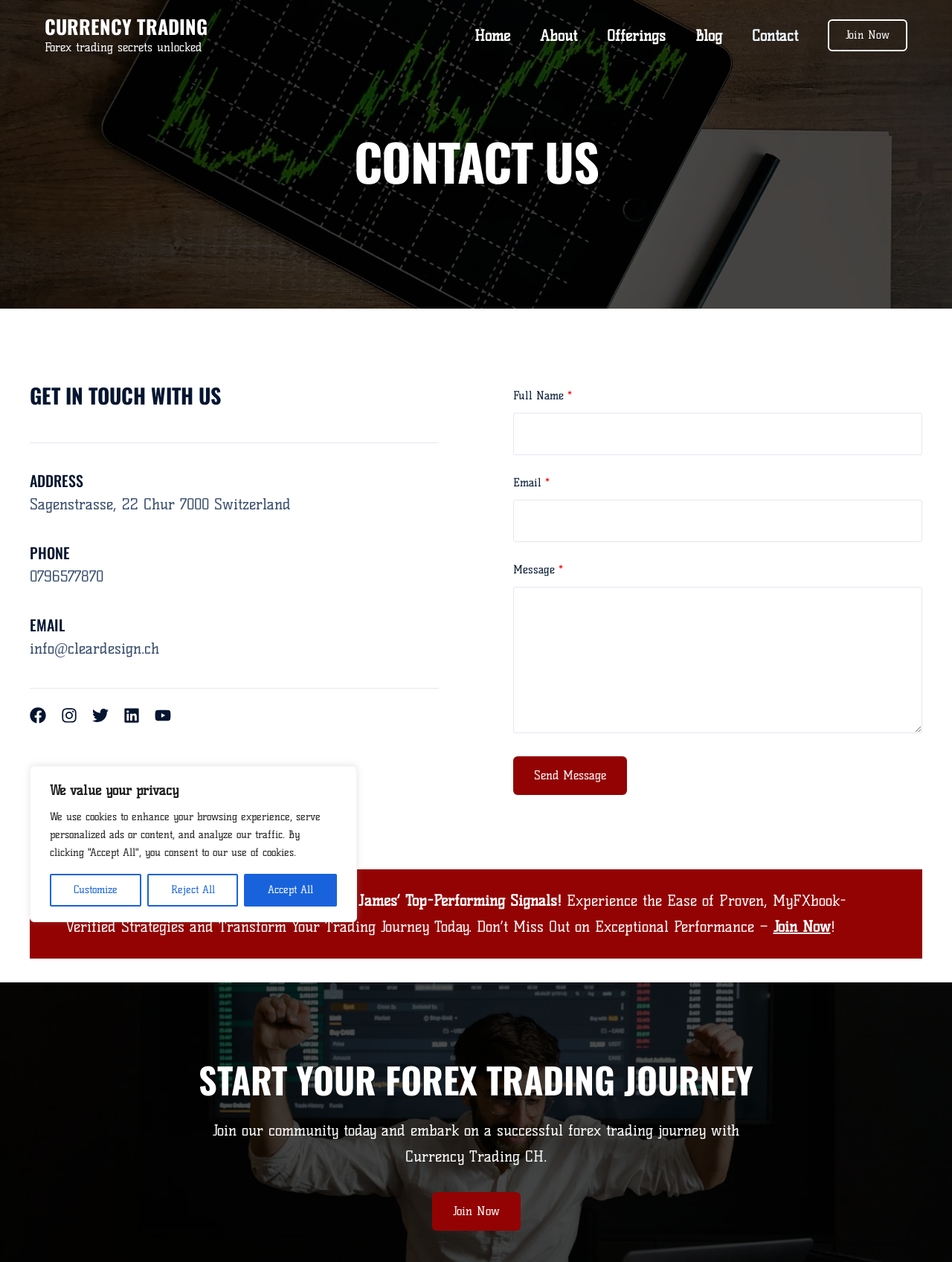Provide the bounding box coordinates of the area you need to click to execute the following instruction: "Fill in the 'Full Name' input field".

[0.539, 0.327, 0.969, 0.361]